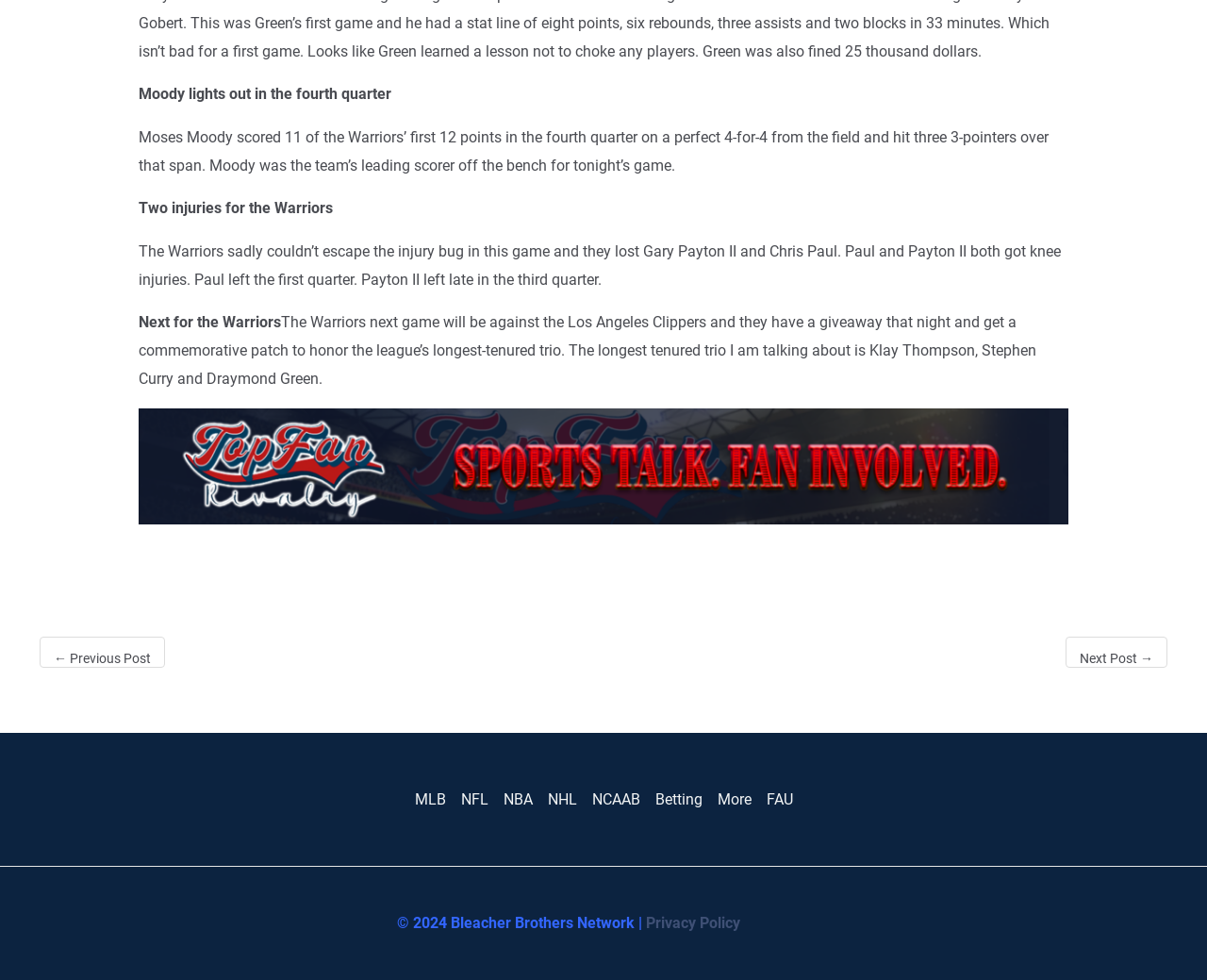Based on the provided description, "← Previous Post", find the bounding box of the corresponding UI element in the screenshot.

[0.033, 0.705, 0.137, 0.736]